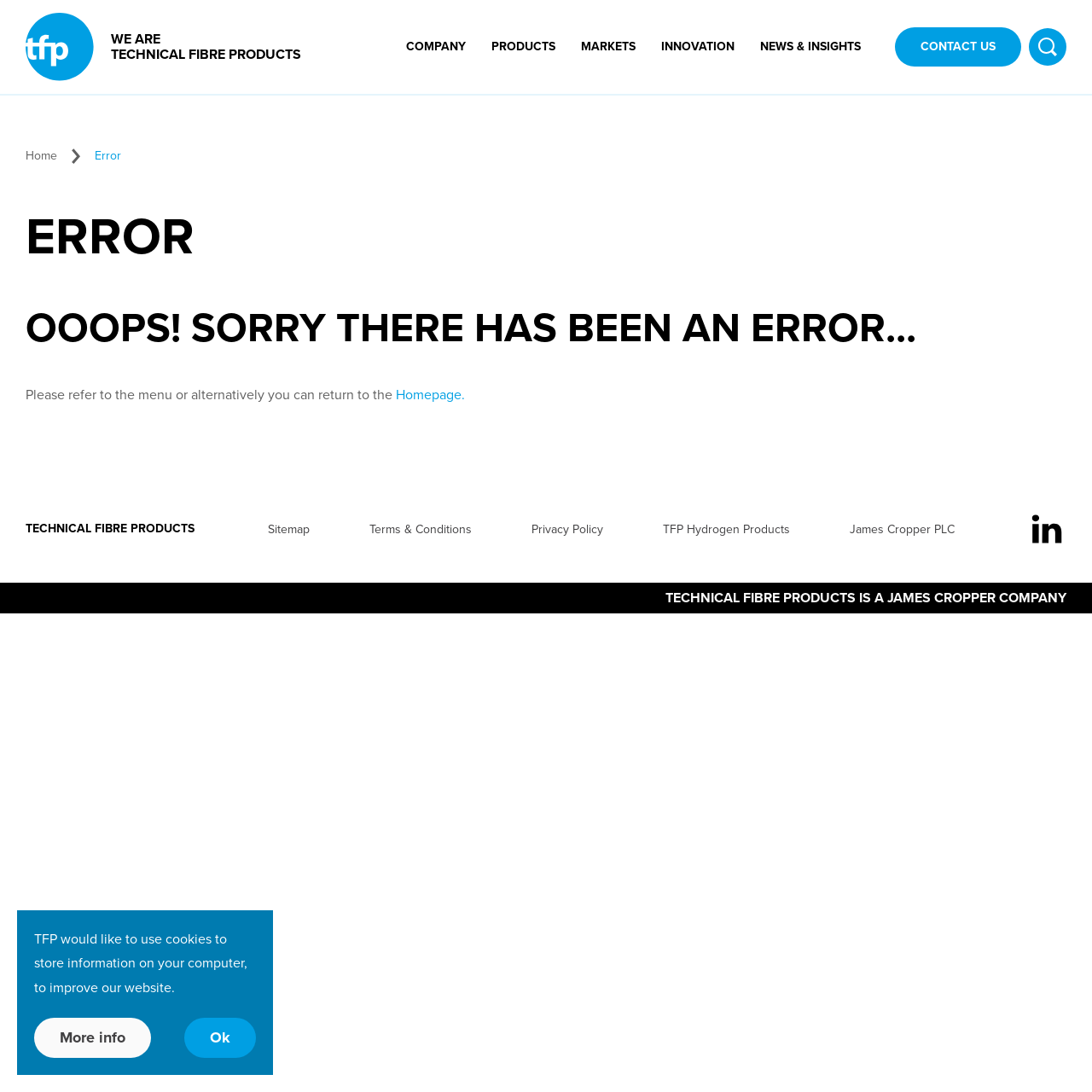Locate the coordinates of the bounding box for the clickable region that fulfills this instruction: "View the sitemap".

[0.245, 0.475, 0.283, 0.495]